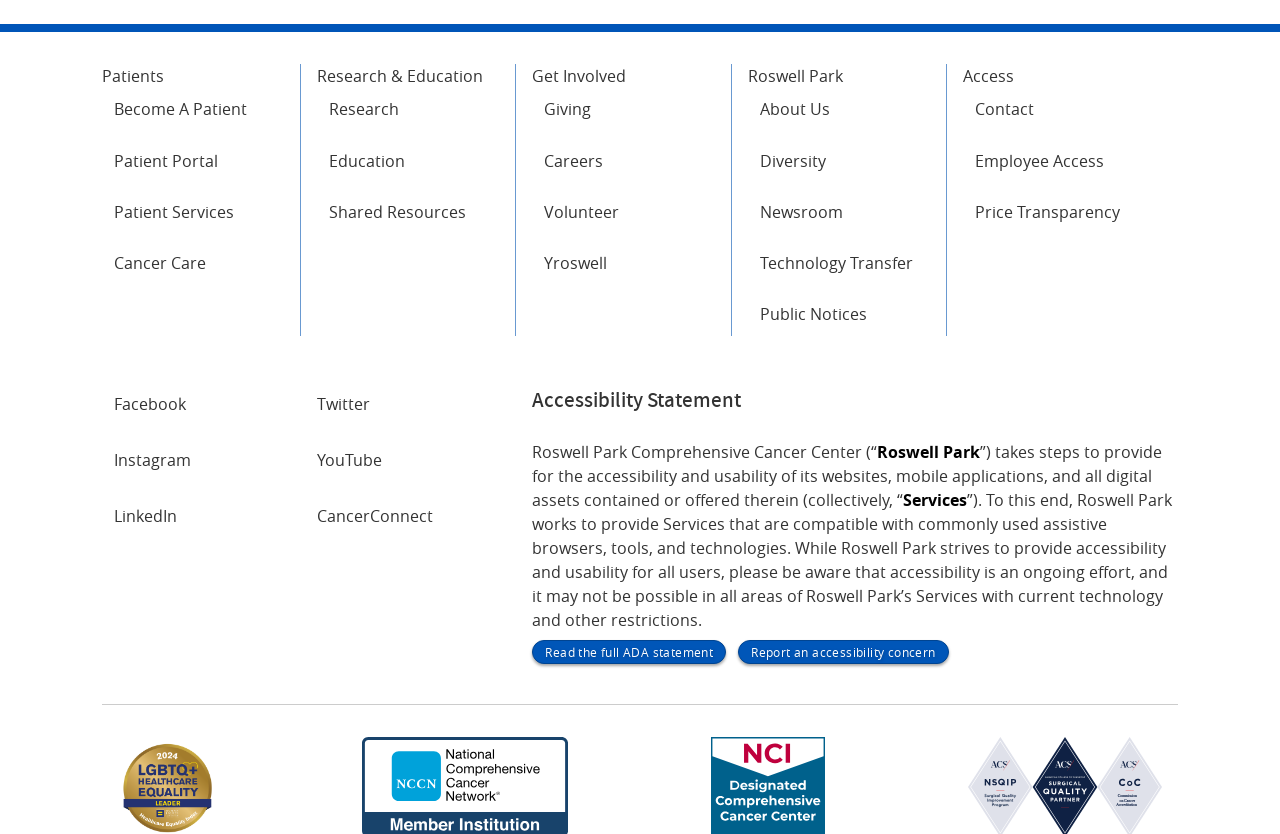What is the purpose of the 'Patient Portal' link?
Please provide a comprehensive and detailed answer to the question.

The 'Patient Portal' link is likely a secure online platform where patients can access their medical records, schedule appointments, and communicate with healthcare providers, as it is categorized under the 'Patients' navigation menu.